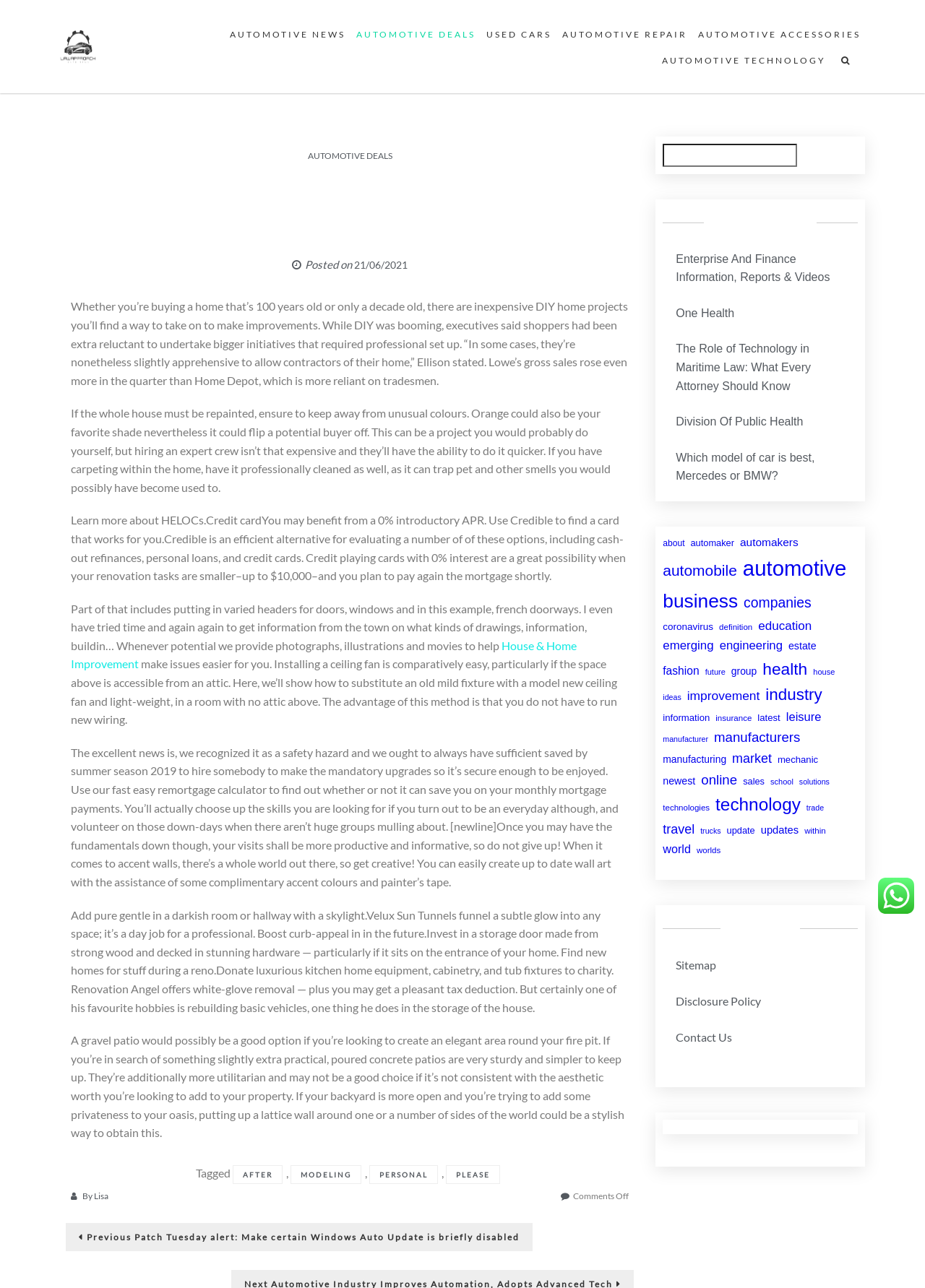Give a concise answer using only one word or phrase for this question:
What is the recommended action for a dark room or hallway?

Add natural light